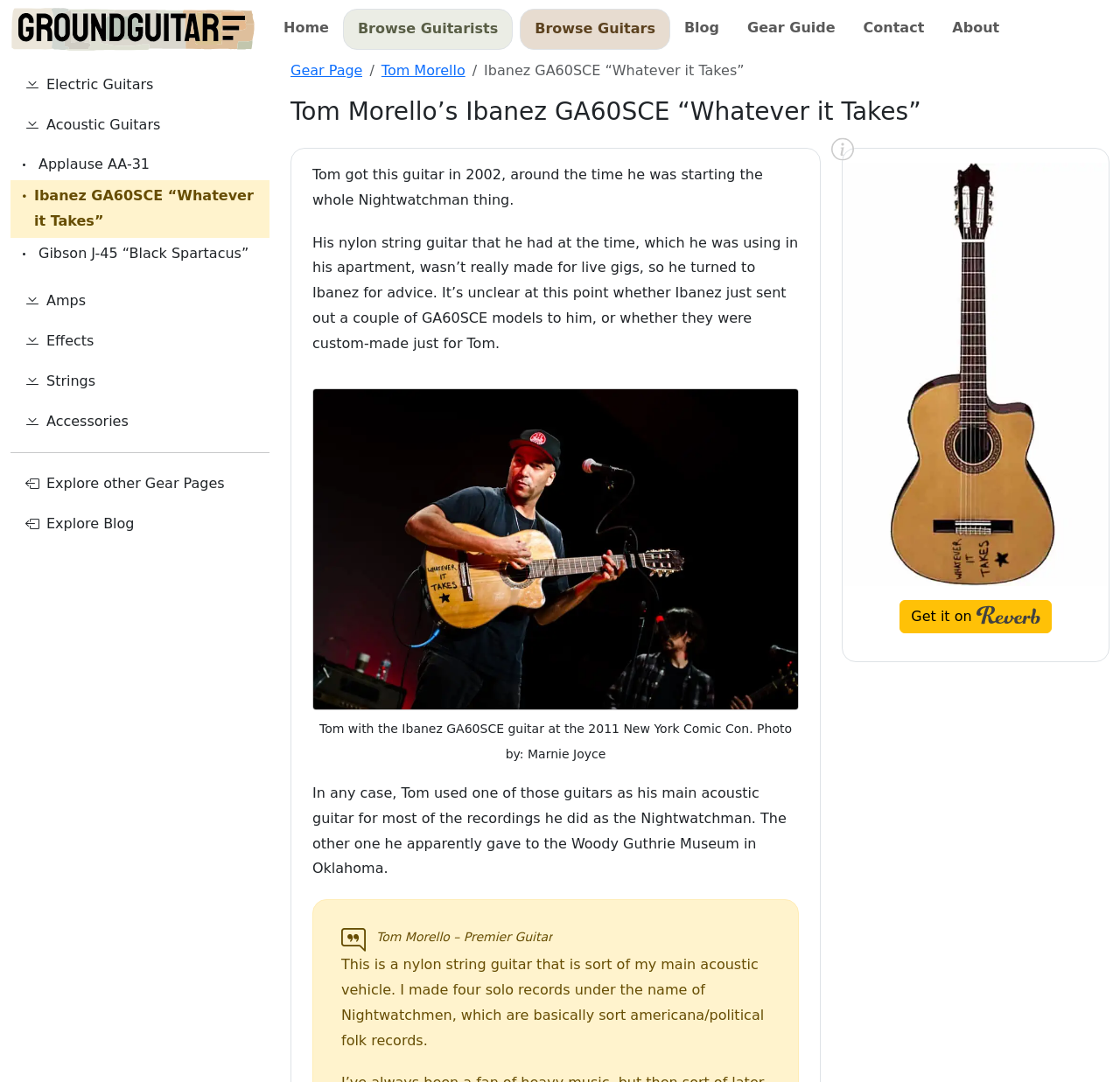Pinpoint the bounding box coordinates of the element that must be clicked to accomplish the following instruction: "Click on the 'Electric Guitars' button". The coordinates should be in the format of four float numbers between 0 and 1, i.e., [left, top, right, bottom].

[0.009, 0.063, 0.241, 0.094]